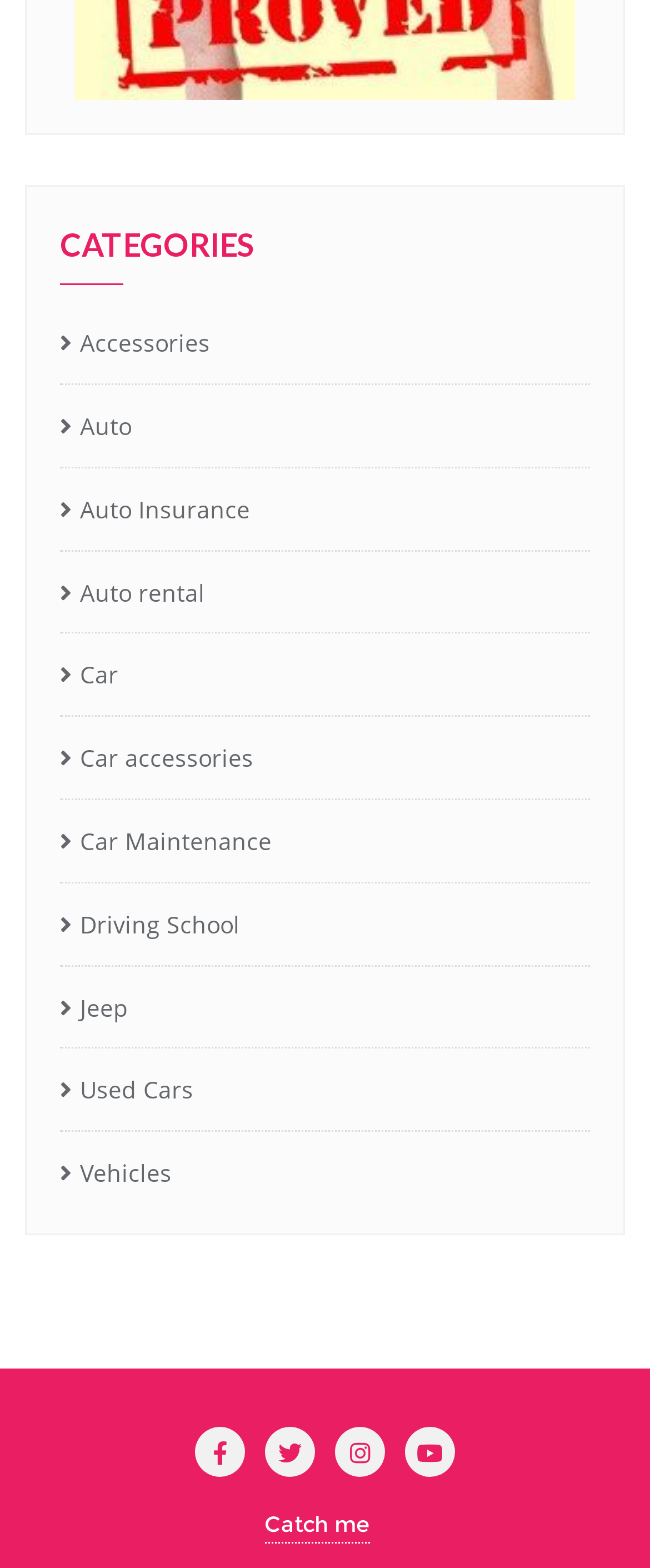Bounding box coordinates are to be given in the format (top-left x, top-left y, bottom-right x, bottom-right y). All values must be floating point numbers between 0 and 1. Provide the bounding box coordinate for the UI element described as: Car Maintenance

[0.092, 0.521, 0.418, 0.554]